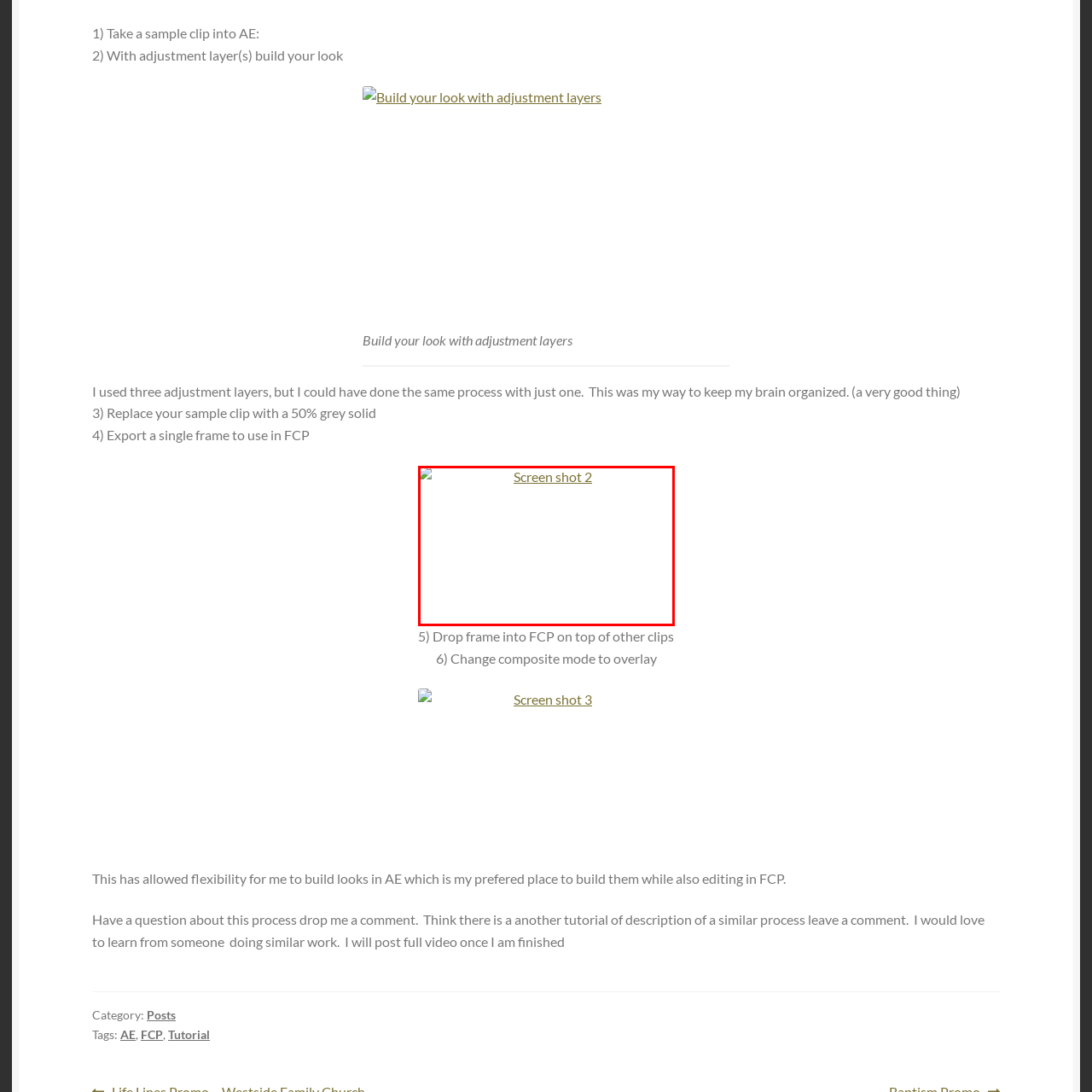What is the purpose of using multiple adjustment layers?
Review the image area surrounded by the red bounding box and give a detailed answer to the question.

The caption explains that using multiple adjustment layers is a methodical approach to video editing that aims to streamline the creative process, which implies that it is for better organization and workflow during editing.